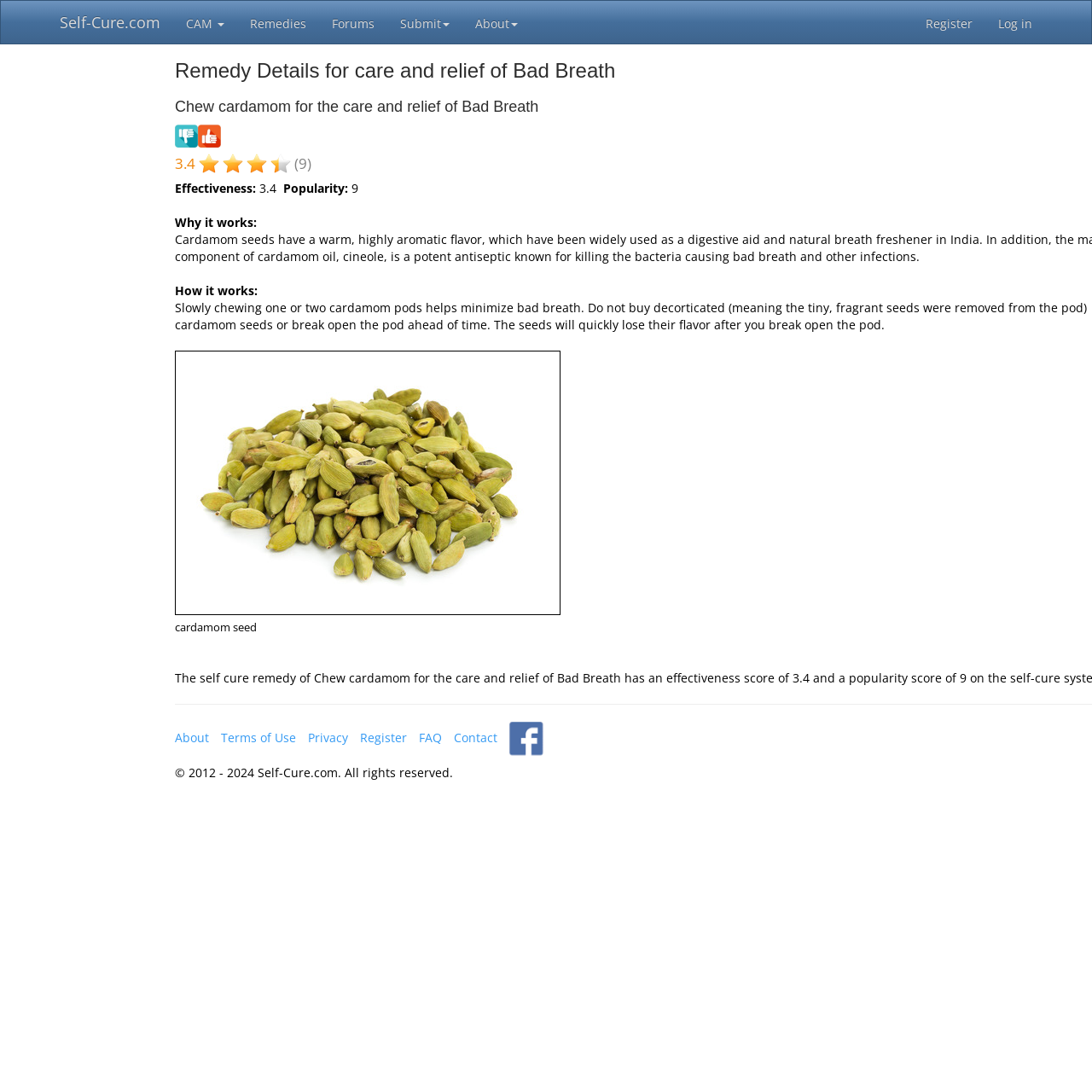Generate the title text from the webpage.

Remedy Details for care and relief of Bad Breath